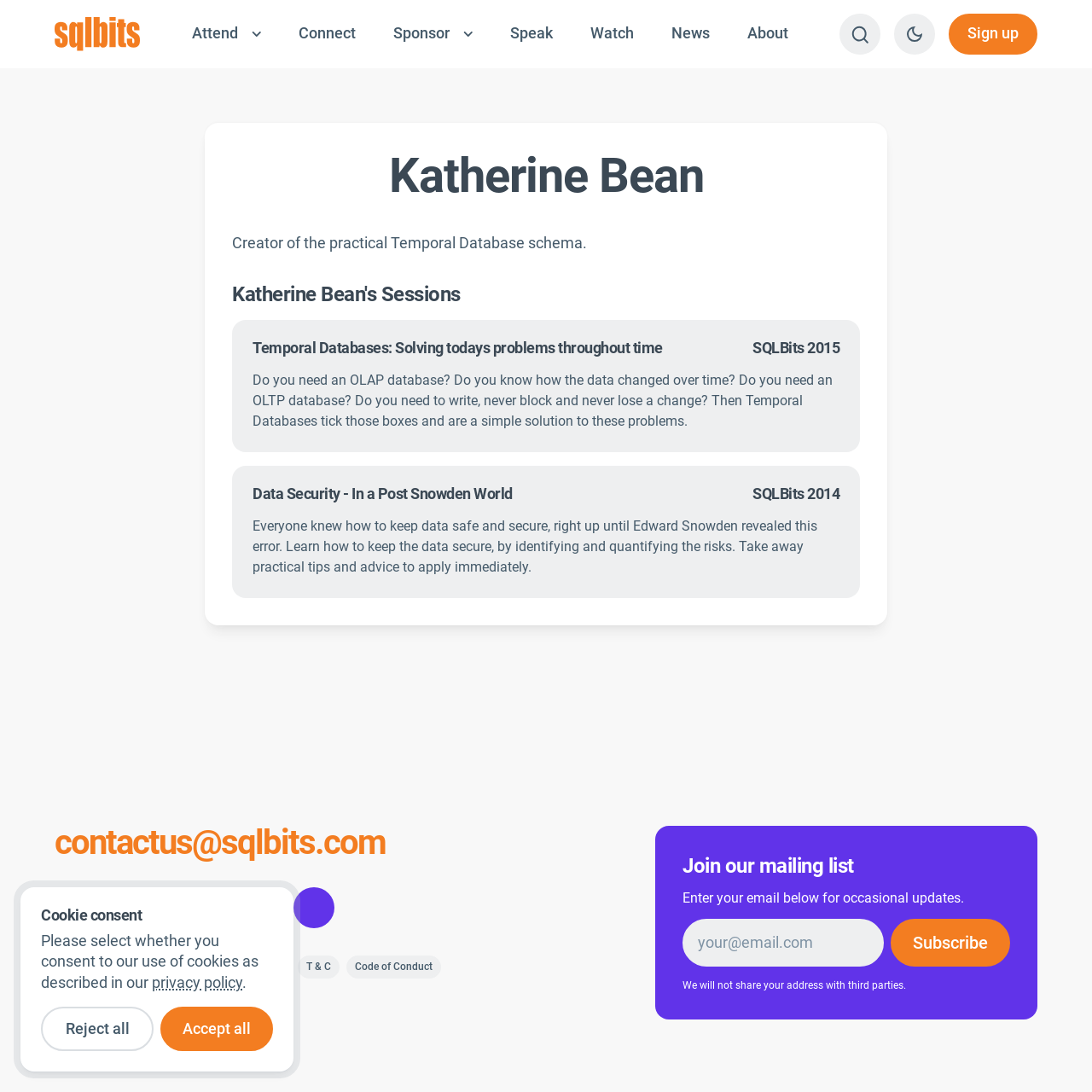Identify the bounding box coordinates for the element that needs to be clicked to fulfill this instruction: "Click the 'Attend' button". Provide the coordinates in the format of four float numbers between 0 and 1: [left, top, right, bottom].

[0.158, 0.013, 0.256, 0.049]